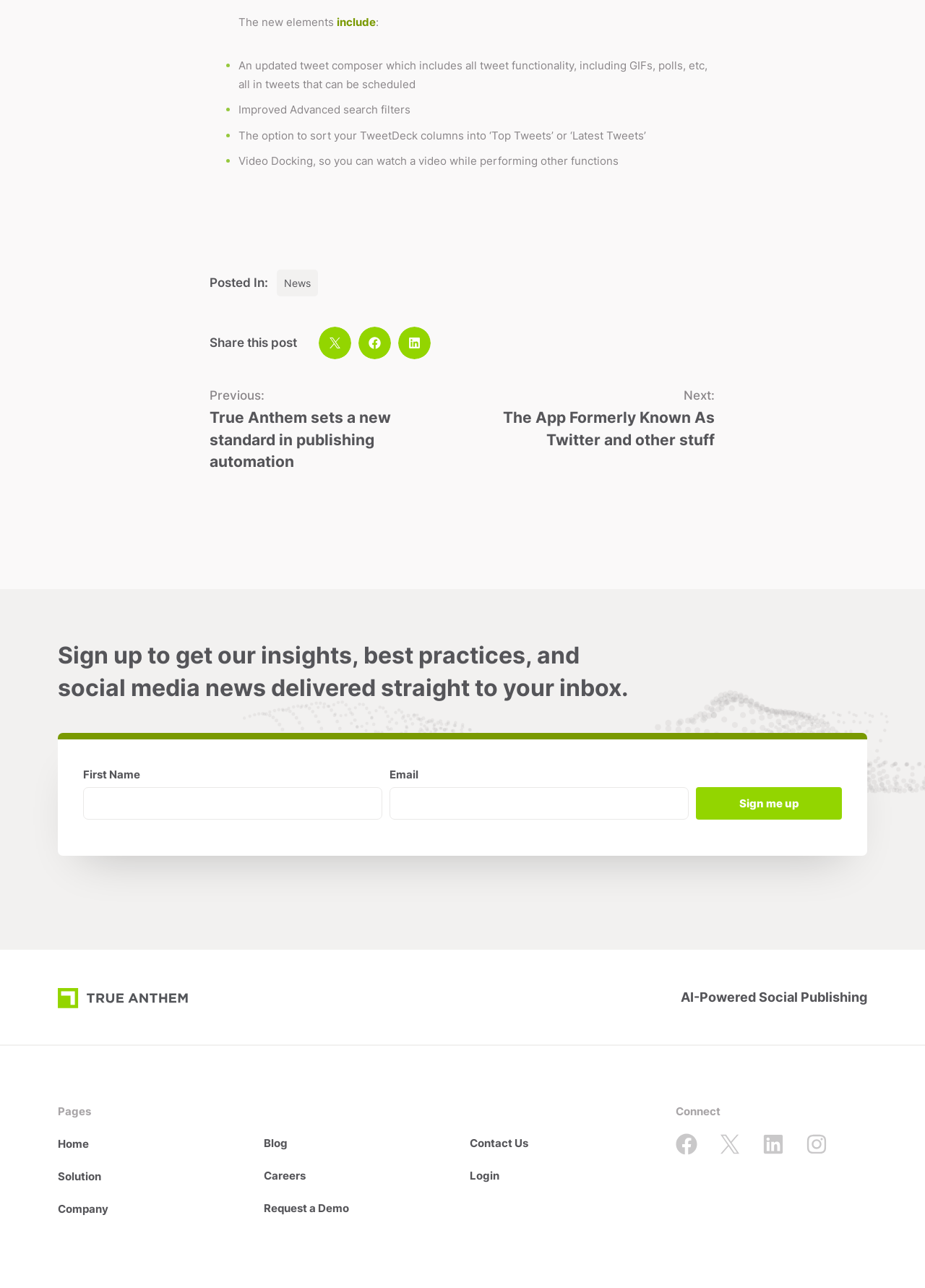Determine the bounding box coordinates of the region I should click to achieve the following instruction: "Sign up to get our insights". Ensure the bounding box coordinates are four float numbers between 0 and 1, i.e., [left, top, right, bottom].

[0.752, 0.611, 0.91, 0.637]